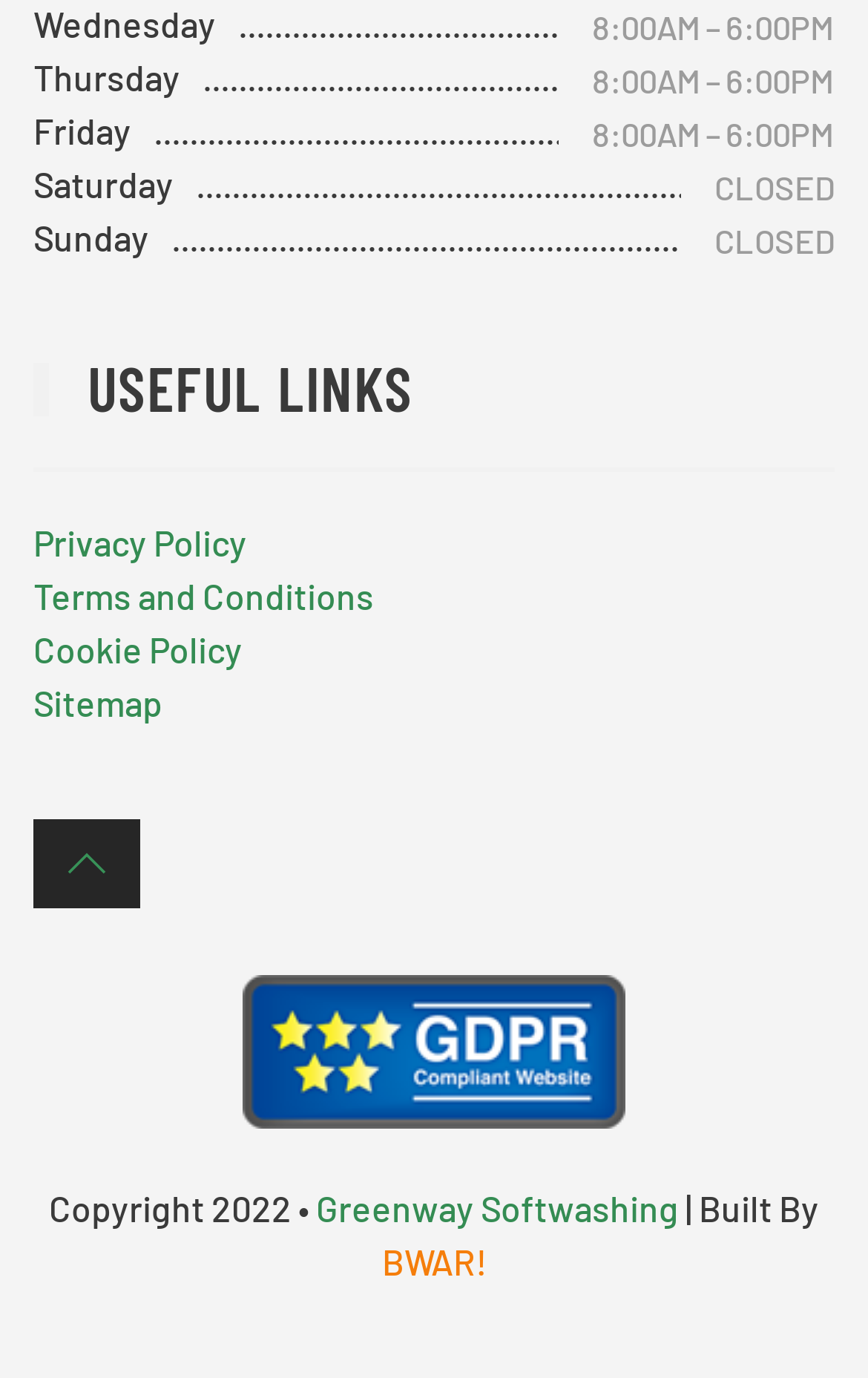Provide a one-word or one-phrase answer to the question:
What are the operating hours on Wednesday?

8:00AM–6:00PM